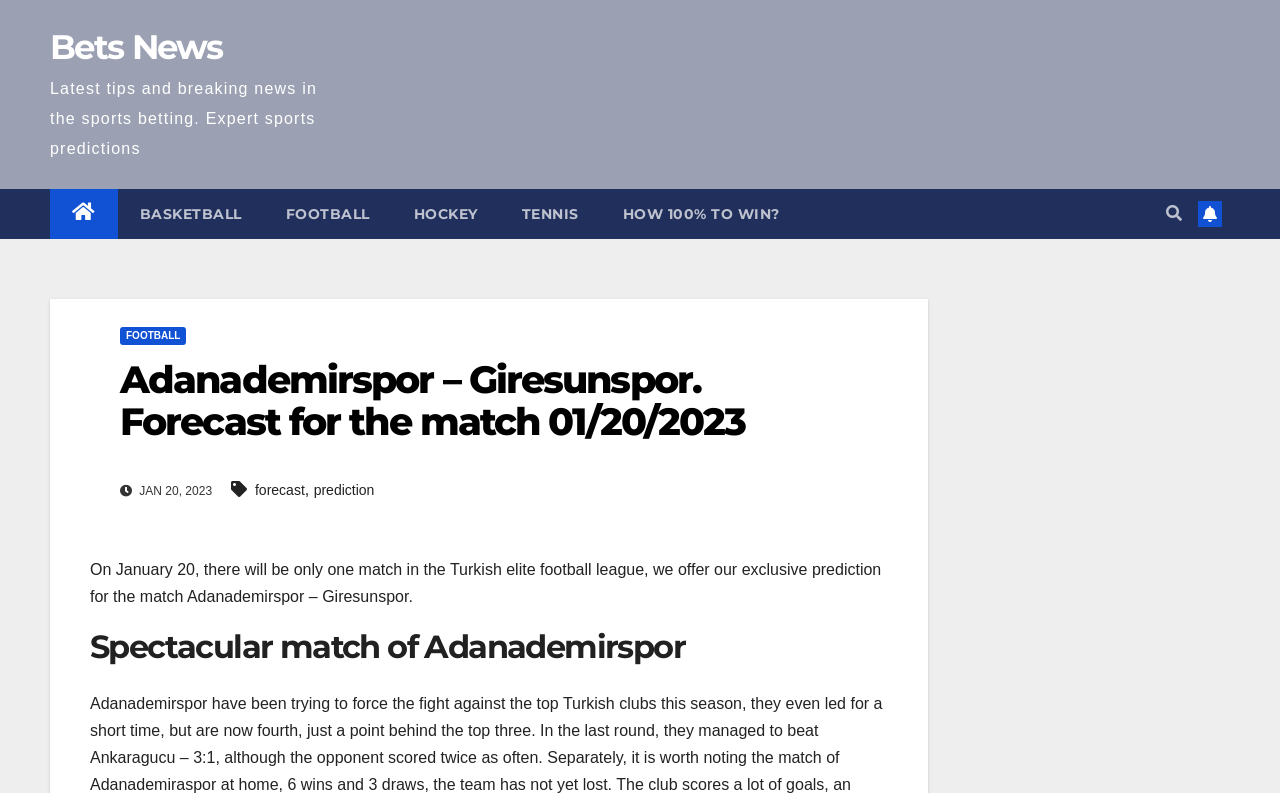Please extract the primary headline from the webpage.

Adanademirspor – Giresunspor. Forecast for the match 01/20/2023